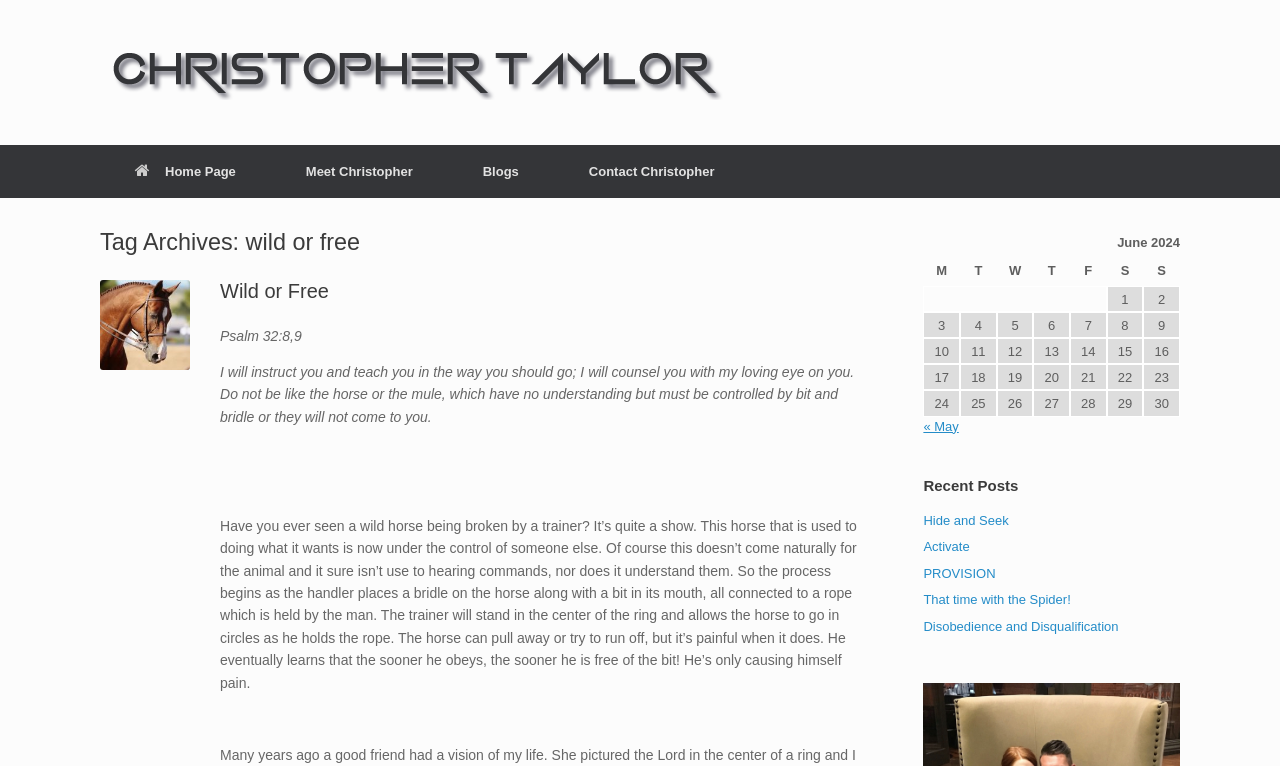Explain the features and main sections of the webpage comprehensively.

The webpage is titled "wild or free – Christopher Taylor" and features a logo of Christopher Taylor at the top left corner. Below the logo, there are four navigation links: "Home Page", "Meet Christopher", "Blogs", and "Contact Christopher". 

The main content of the page is divided into two sections. On the left side, there is a header section with a heading "Tag Archives: wild or free" followed by a link to "Wild or Free". Below this, there is a passage of text from Psalm 32:8,9, and then a longer text discussing the process of breaking a wild horse. 

On the right side, there is a table with a caption "June 2024" that displays a calendar for the month. The table has seven columns labeled "M", "T", "W", "T", "F", "S", and "S", representing the days of the week. Each row in the table corresponds to a date in June, with the date numbers ranging from 1 to 30.

Below the table, there are navigation links to previous and next months, labeled "« May" and "»". 

Further down the page, there is a section titled "Recent Posts" that lists five links to recent blog posts: "Hide and Seek", "Activate", "PROVISION", "That time with the Spider!", and "Disobedience and Disqualification".